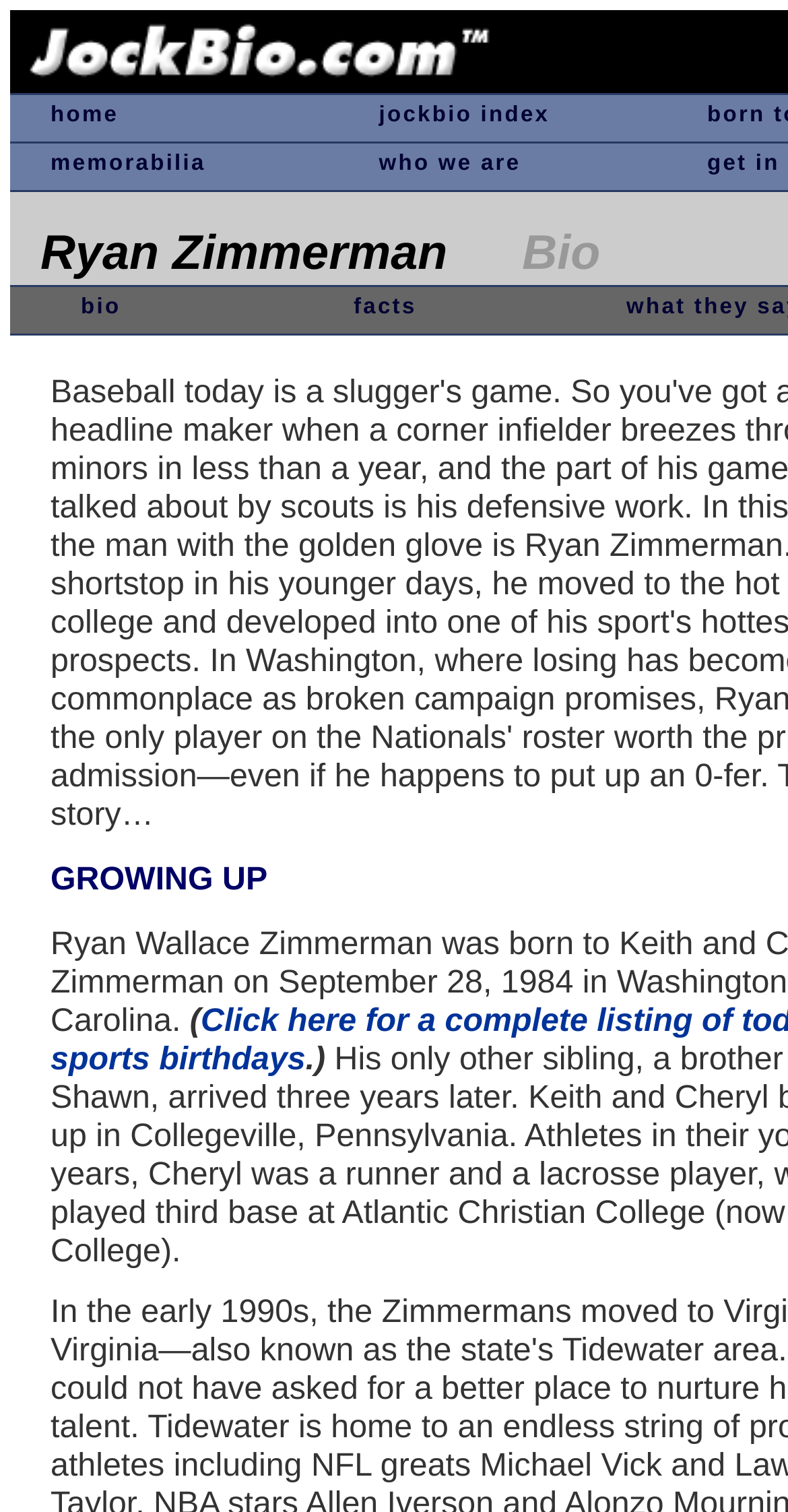From the given element description: "jockbio index", find the bounding box for the UI element. Provide the coordinates as four float numbers between 0 and 1, in the order [left, top, right, bottom].

[0.429, 0.063, 0.846, 0.094]